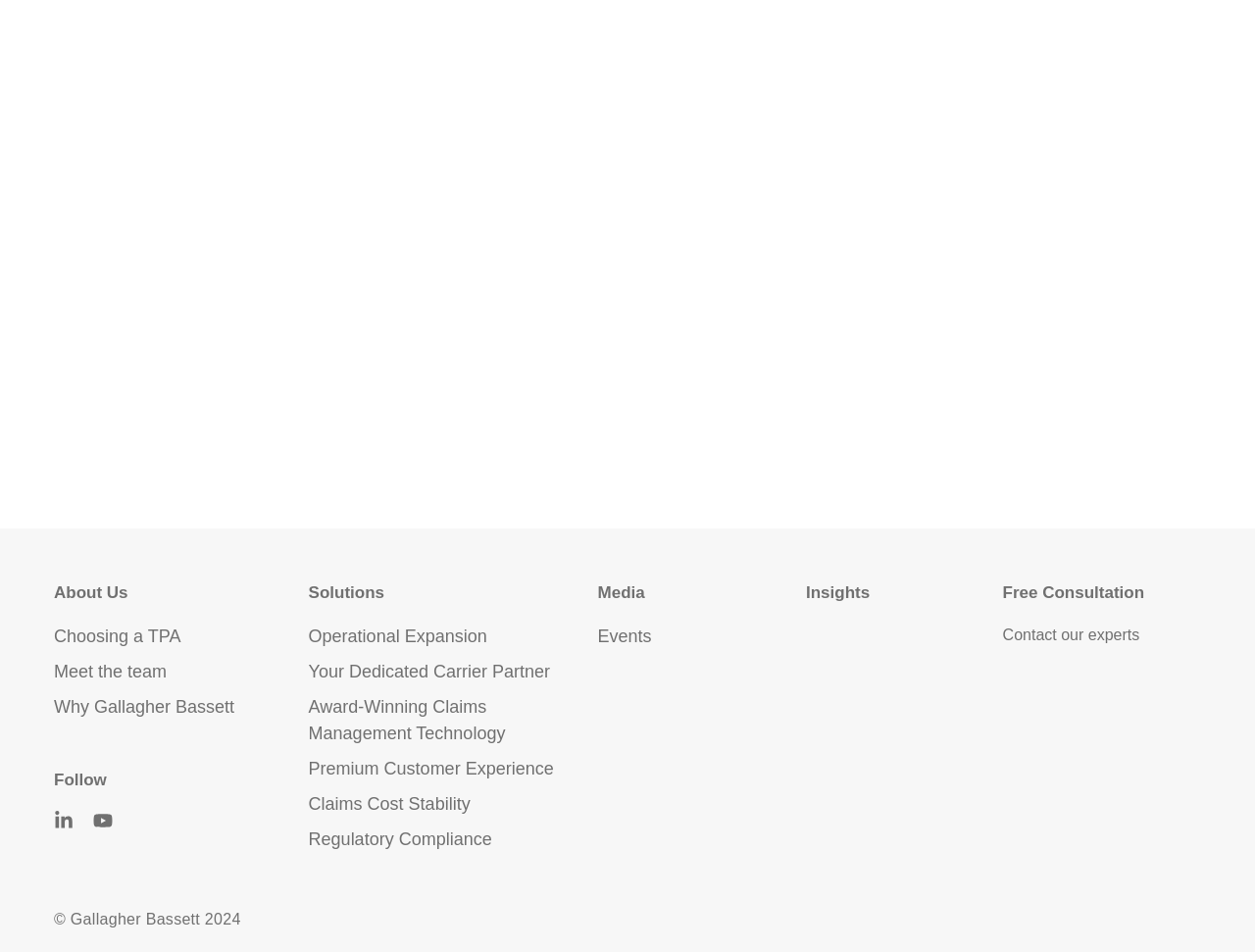Please specify the bounding box coordinates of the clickable section necessary to execute the following command: "Request a Free Consultation".

[0.799, 0.612, 0.957, 0.635]